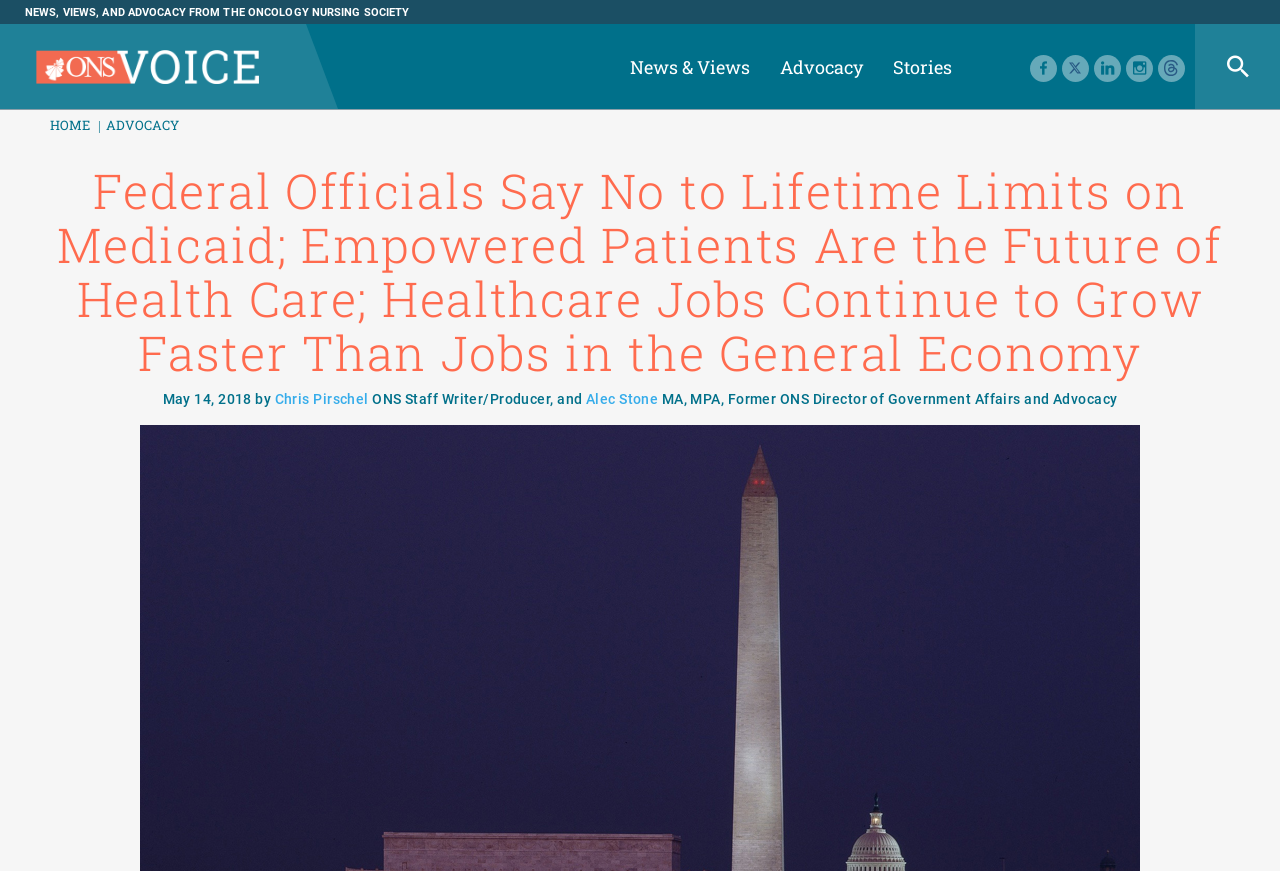Find the bounding box coordinates of the clickable region needed to perform the following instruction: "View Menu Options". The coordinates should be provided as four float numbers between 0 and 1, i.e., [left, top, right, bottom].

None